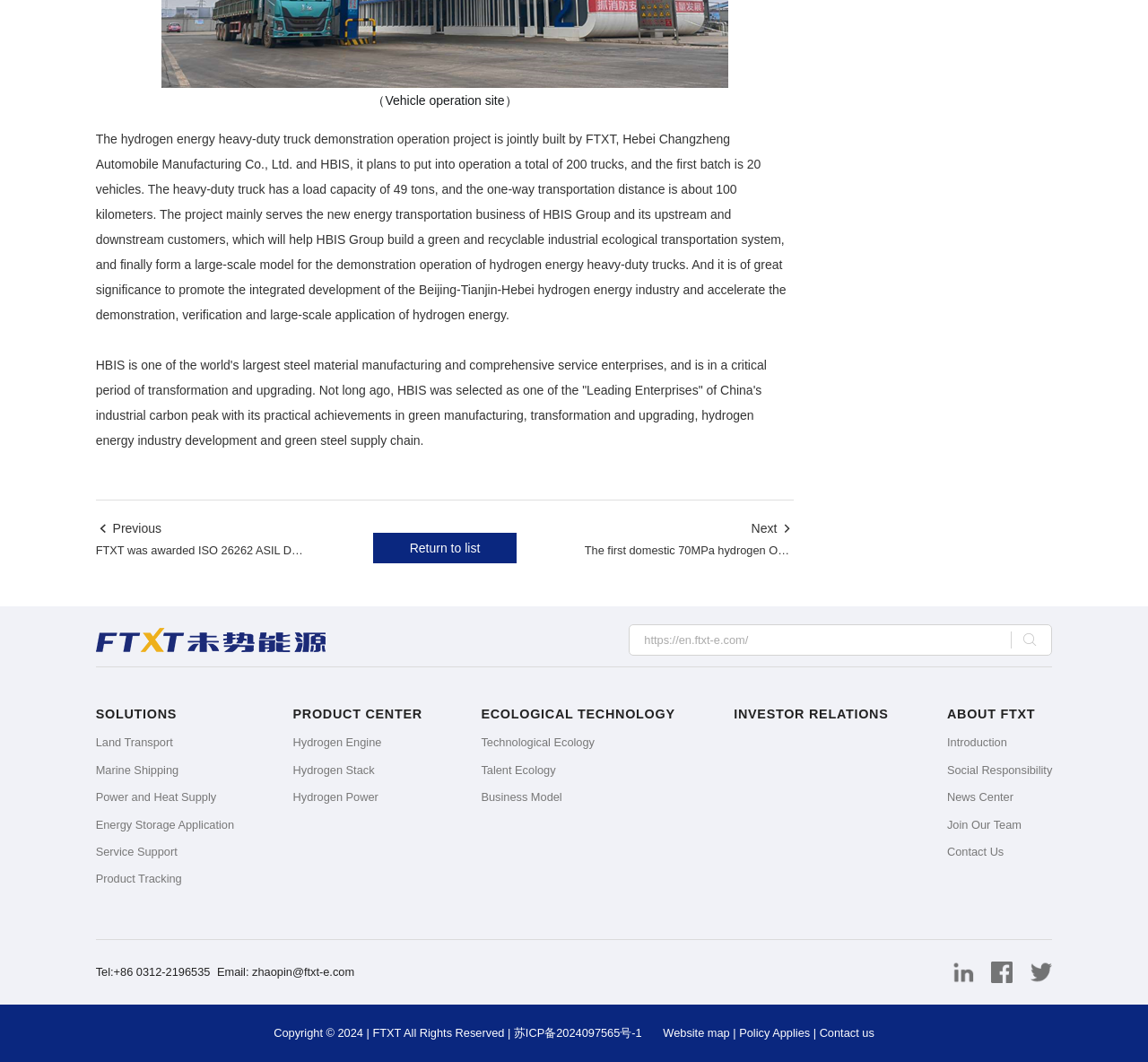Identify the bounding box coordinates of the area you need to click to perform the following instruction: "Click the 'SOLUTIONS' link".

[0.083, 0.666, 0.154, 0.679]